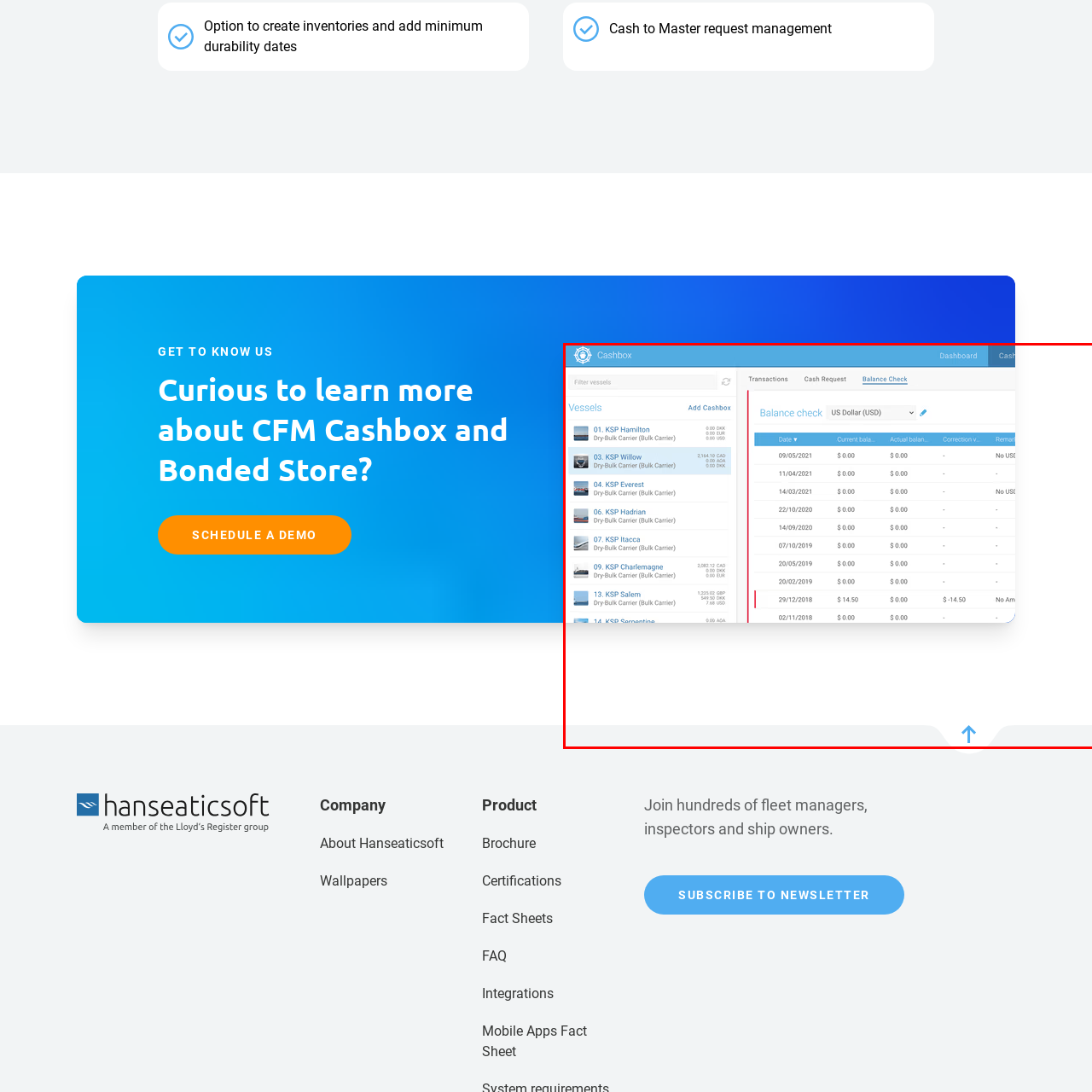Please concentrate on the part of the image enclosed by the red bounding box and answer the following question in detail using the information visible: What type of vessels are listed in the 'Vessels' pane?

The 'Vessels' pane on the left side of the interface lists various vessels along with their details, including names and types. The majority of the vessels listed are bulk carriers, which suggests that the cash management system is primarily used in maritime operations.